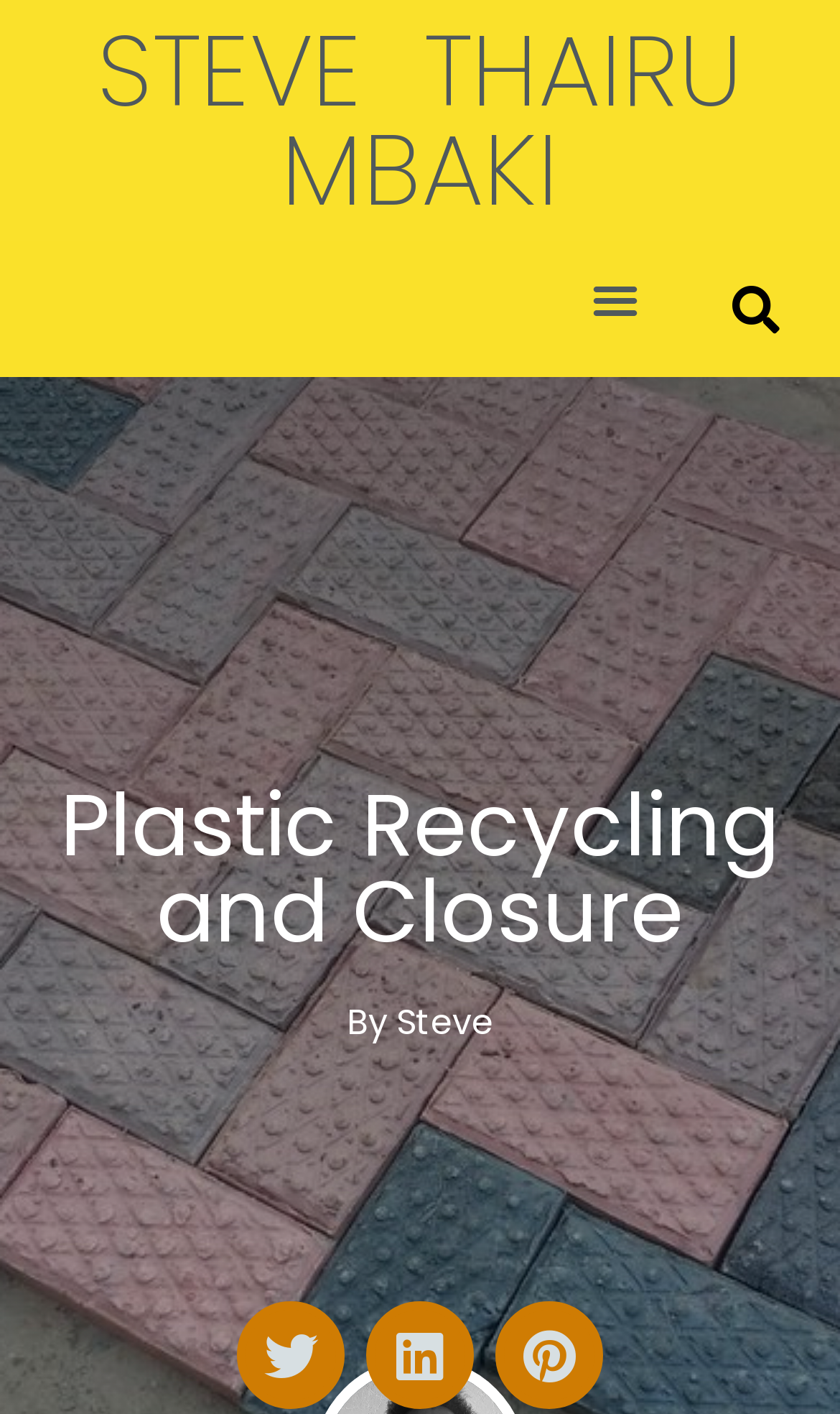Determine the bounding box coordinates of the element's region needed to click to follow the instruction: "Read the article by Steve". Provide these coordinates as four float numbers between 0 and 1, formatted as [left, top, right, bottom].

[0.026, 0.553, 0.974, 0.675]